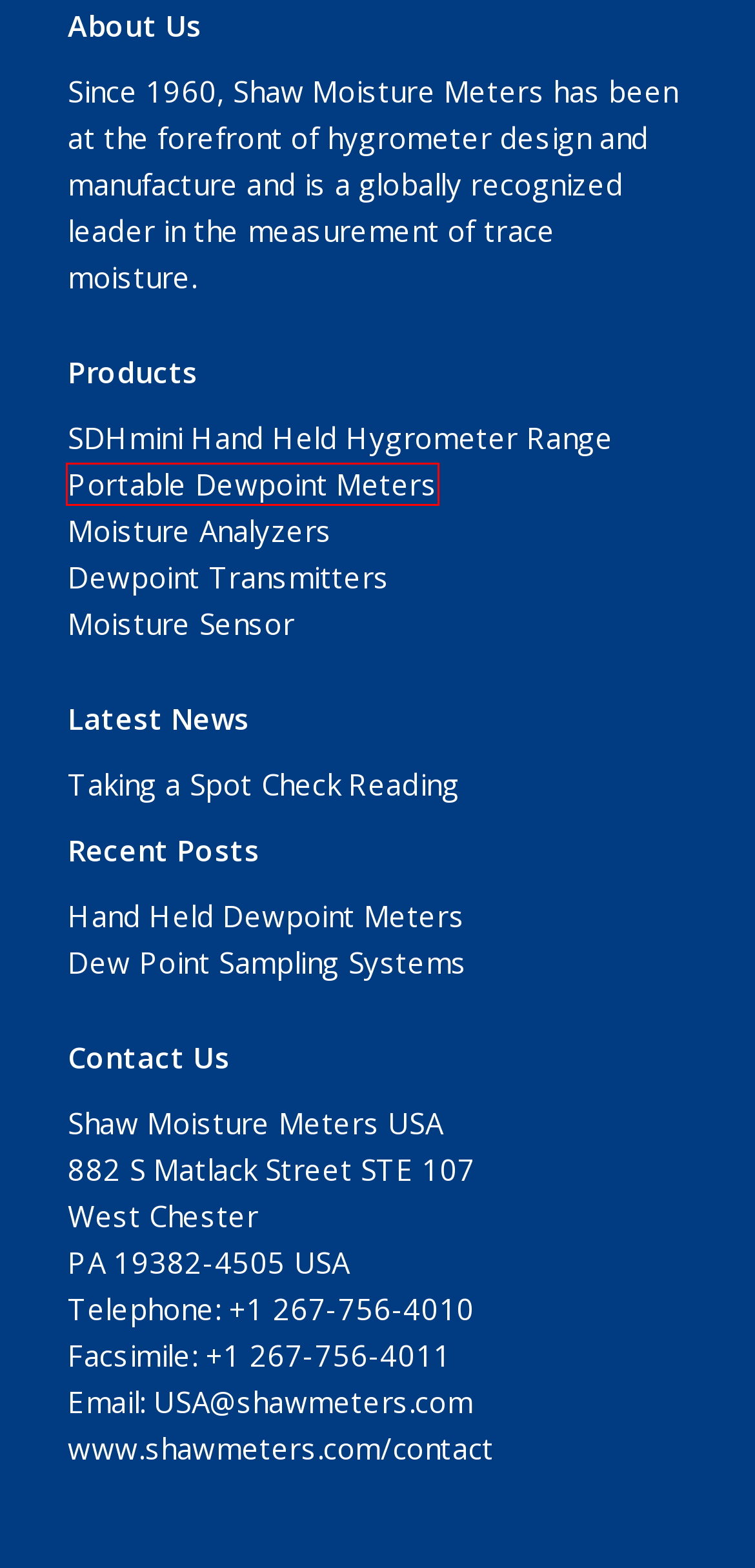You have a screenshot of a webpage with a red bounding box highlighting a UI element. Your task is to select the best webpage description that corresponds to the new webpage after clicking the element. Here are the descriptions:
A. Portable Dewpoint Meters, Hygrometers and Dewpoint Analysers
B. Dew Point Sampling Systems - Shaw Moisture Meters
C. How to take a spot check reading with a SHAW SADP dewpoint meter
D. Got a question about Dewpoint Sensors or Dewpoint Meters? Contact us!
E. SHAW Dewpoint Transmitters for Trace Moisture Measurement
F. SHAW Dewpoint Meters for the Measurement of Trace Moisture
G. Intrinsically Safe Dewpoint Meter - SHAW SDHmini-Ex
H. Dew Point Sensor for Accurate Trace Moisture Measurement

A